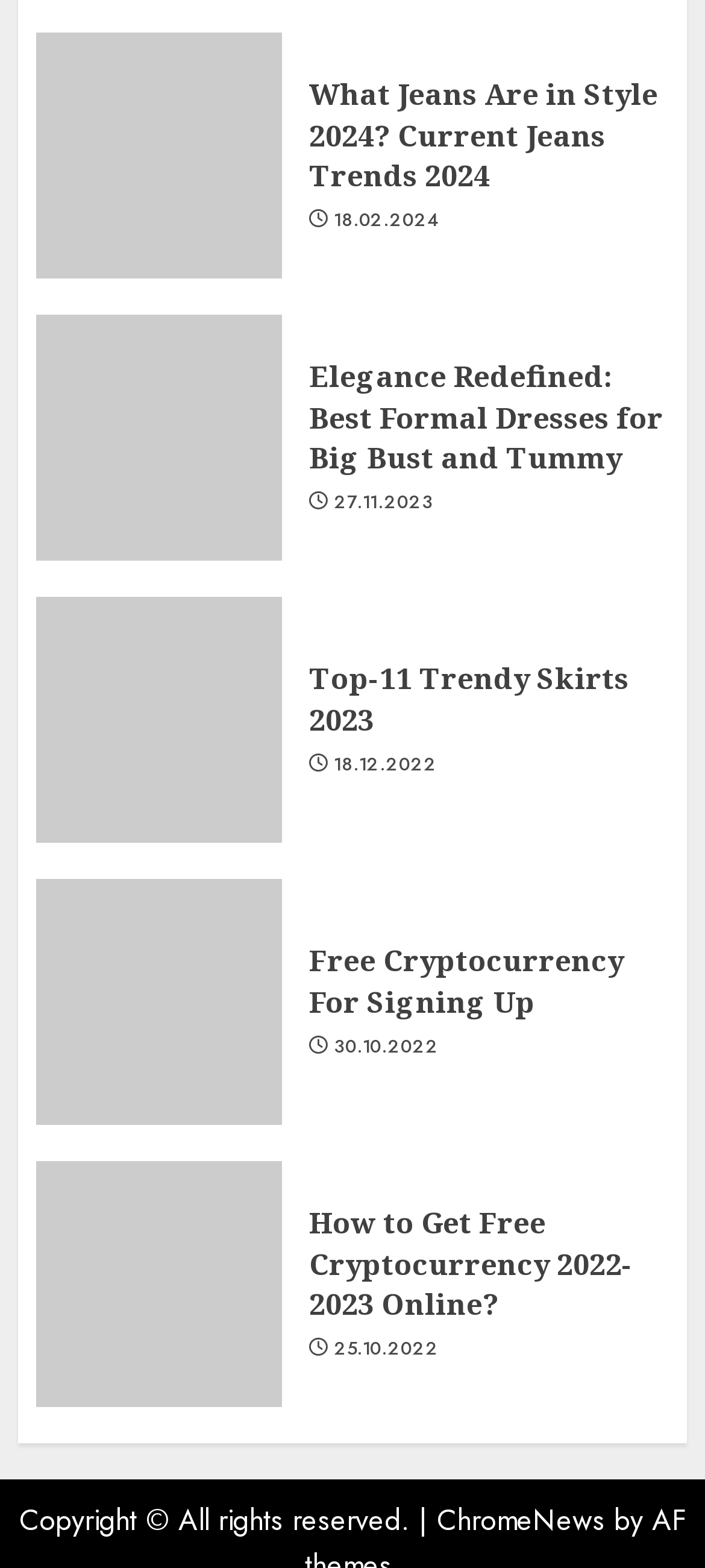Determine the bounding box coordinates of the region to click in order to accomplish the following instruction: "Explore top-11 trendy skirts 2023". Provide the coordinates as four float numbers between 0 and 1, specifically [left, top, right, bottom].

[0.438, 0.42, 0.949, 0.472]